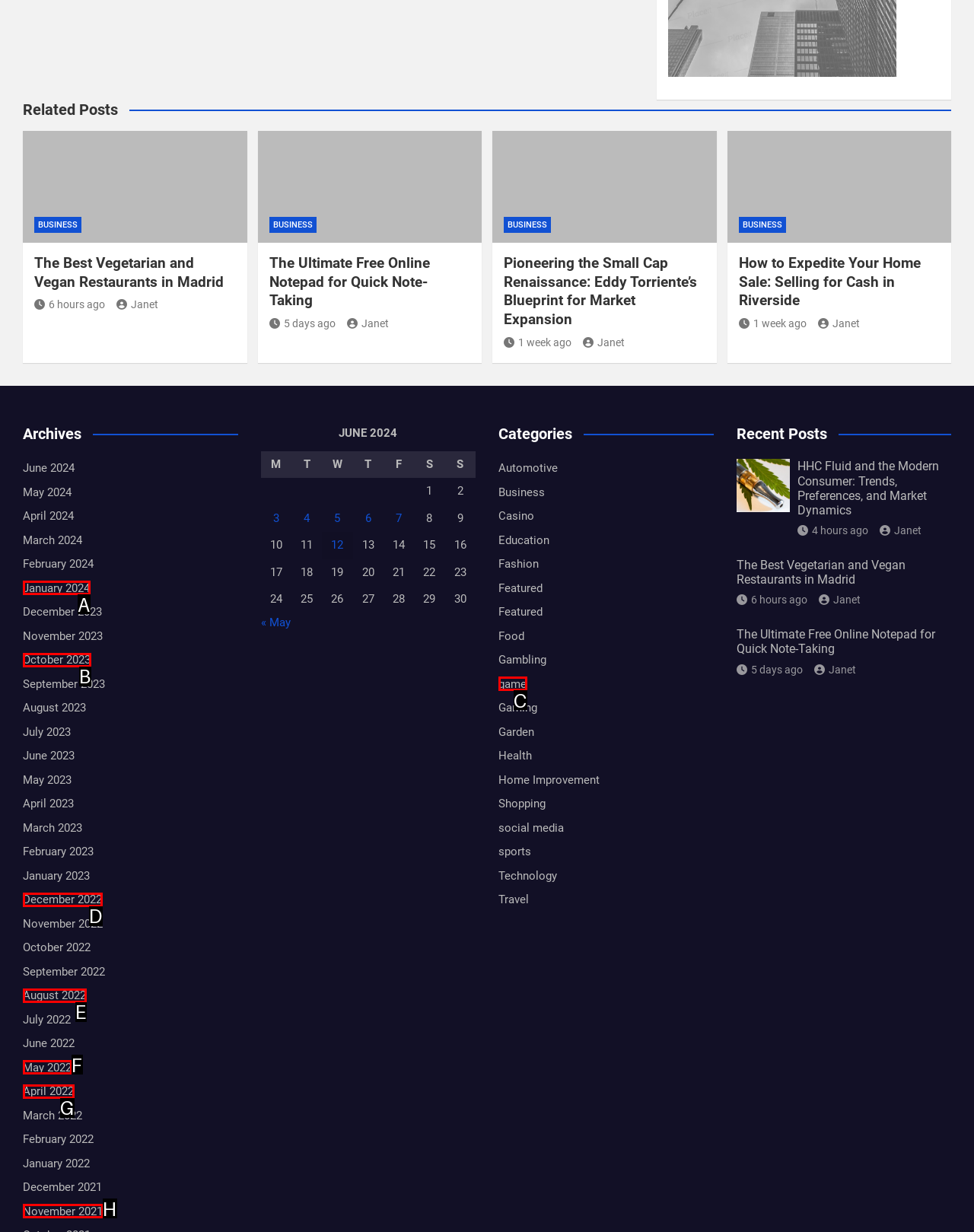Match the option to the description: November 2021
State the letter of the correct option from the available choices.

H